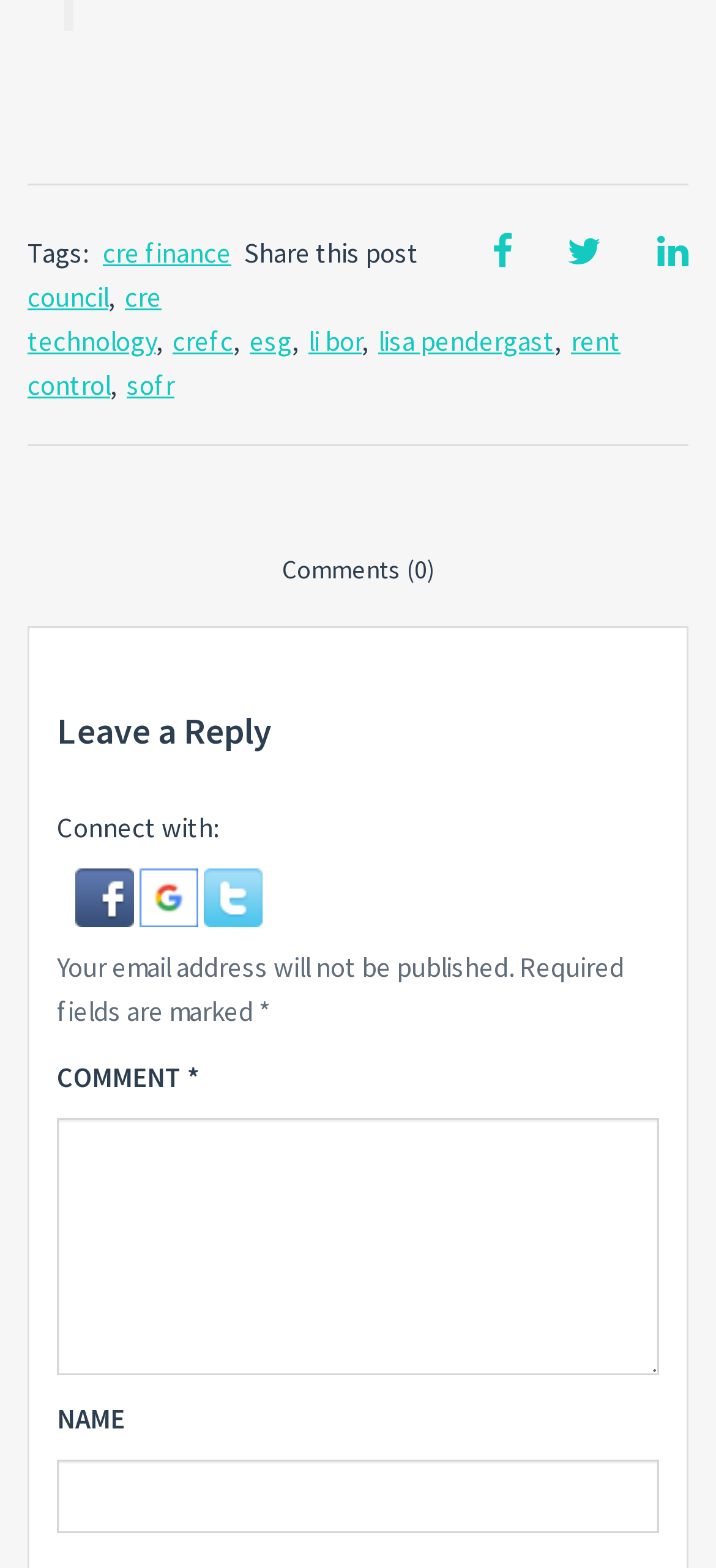Refer to the image and provide an in-depth answer to the question:
What are the tags associated with this post?

I obtained the answer by looking at the links following the 'Tags:' static text, which are the tags associated with this post.